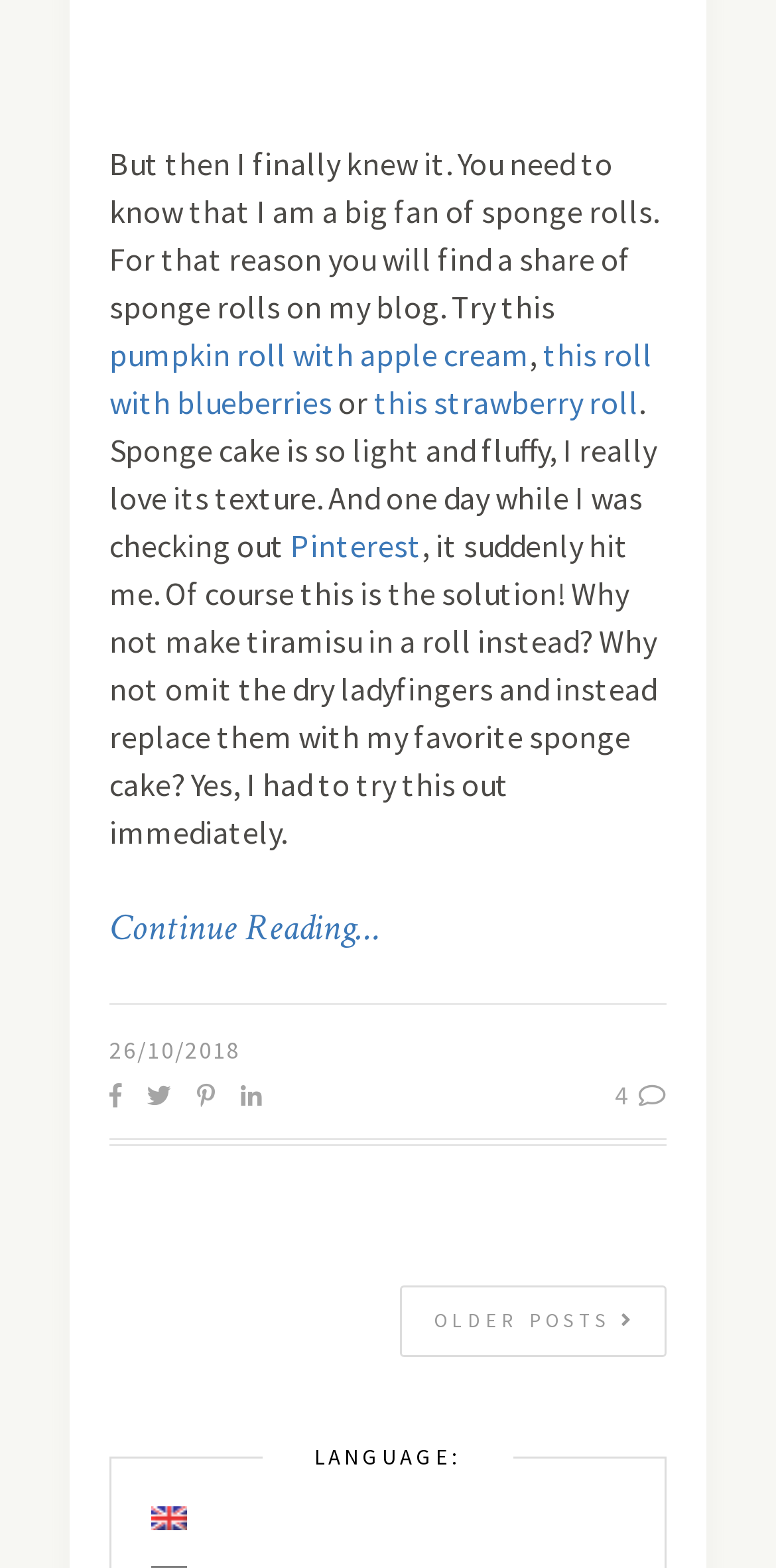Locate the bounding box coordinates of the clickable region necessary to complete the following instruction: "View older posts". Provide the coordinates in the format of four float numbers between 0 and 1, i.e., [left, top, right, bottom].

[0.515, 0.819, 0.859, 0.865]